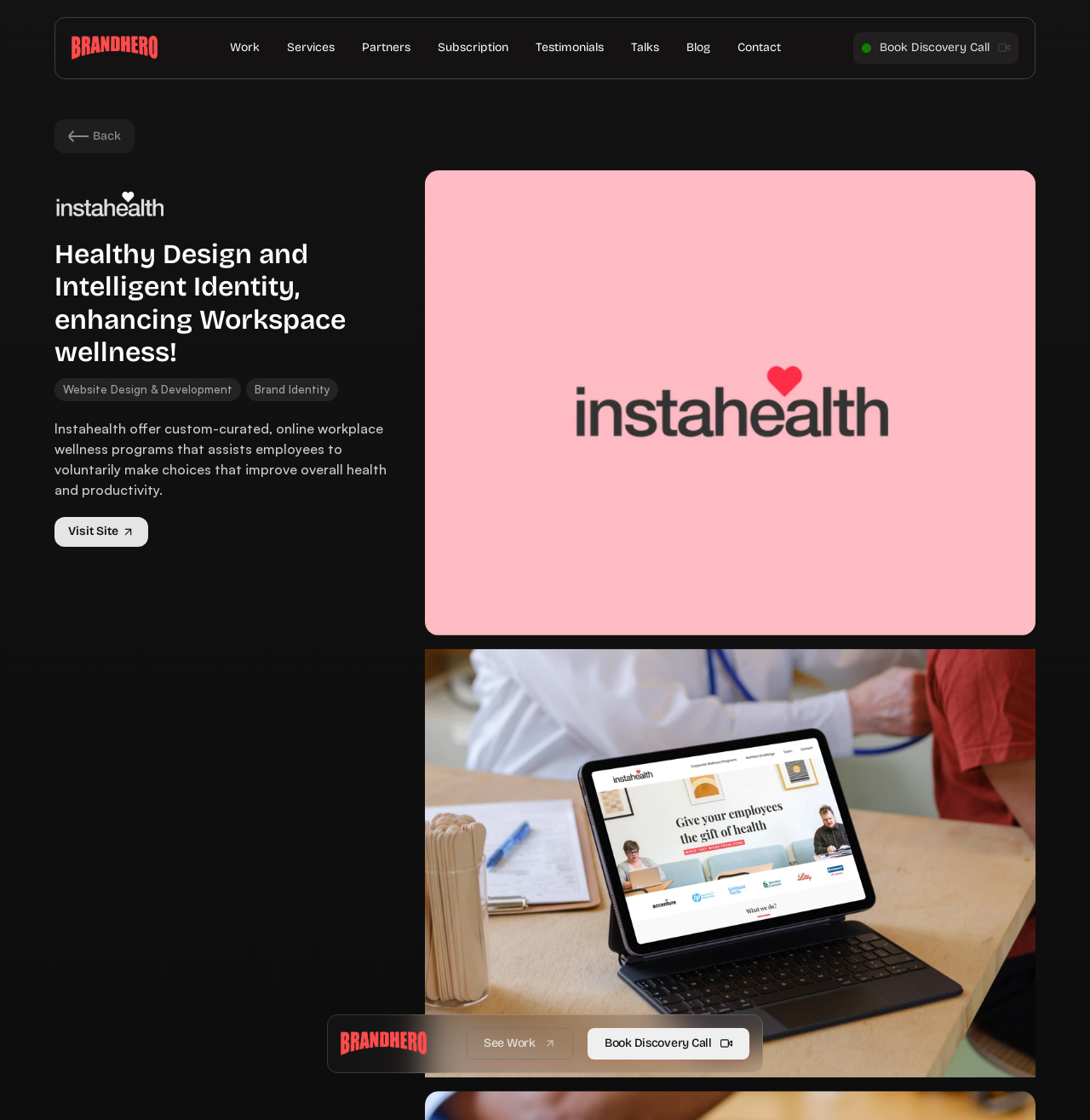Determine the bounding box coordinates of the clickable element to achieve the following action: 'Subscribe to the newsletter'. Provide the coordinates as four float values between 0 and 1, formatted as [left, top, right, bottom].

[0.539, 0.628, 0.561, 0.65]